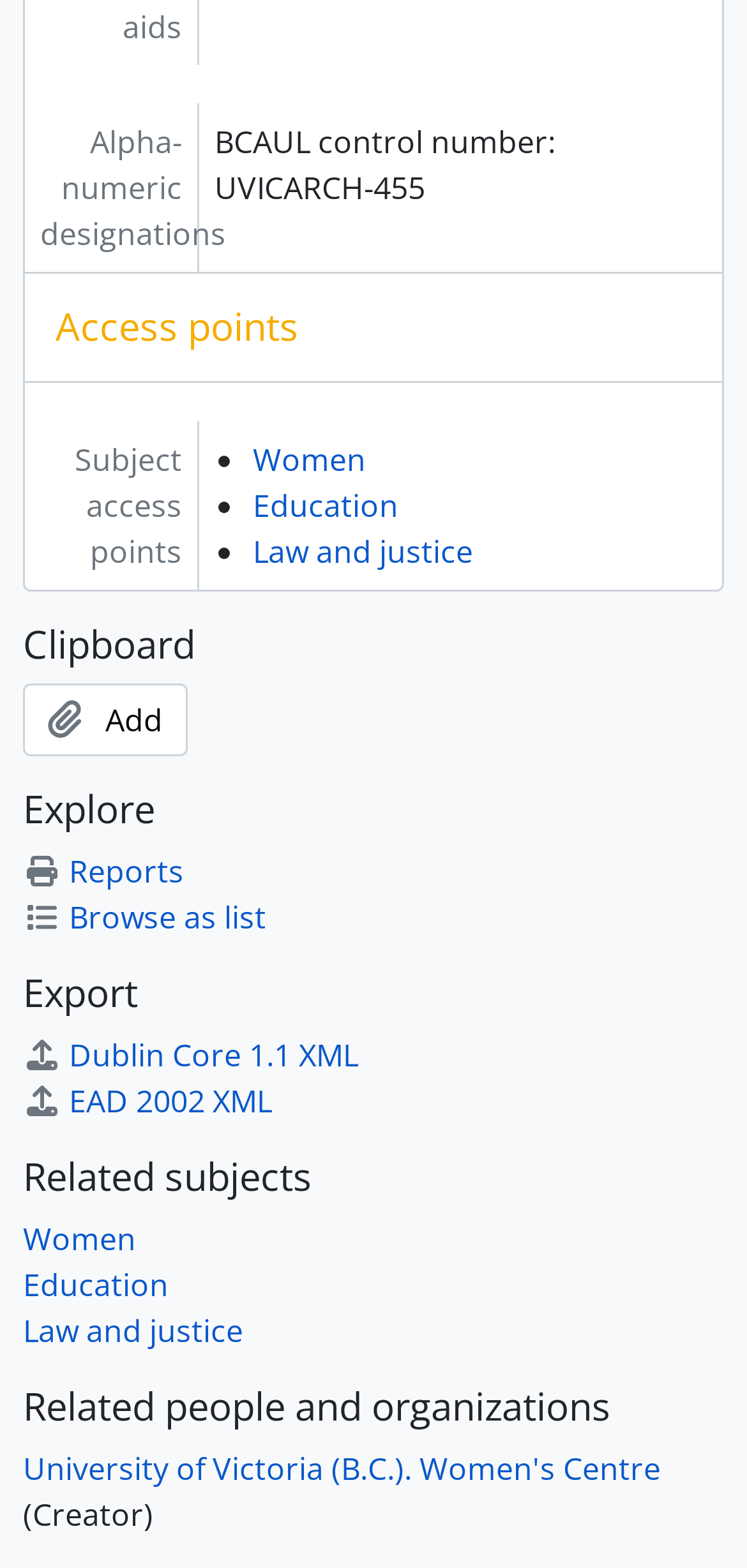Please specify the bounding box coordinates of the clickable section necessary to execute the following command: "Click on 'Dublin Core 1.1 XML' under 'Export'".

[0.031, 0.659, 0.479, 0.686]